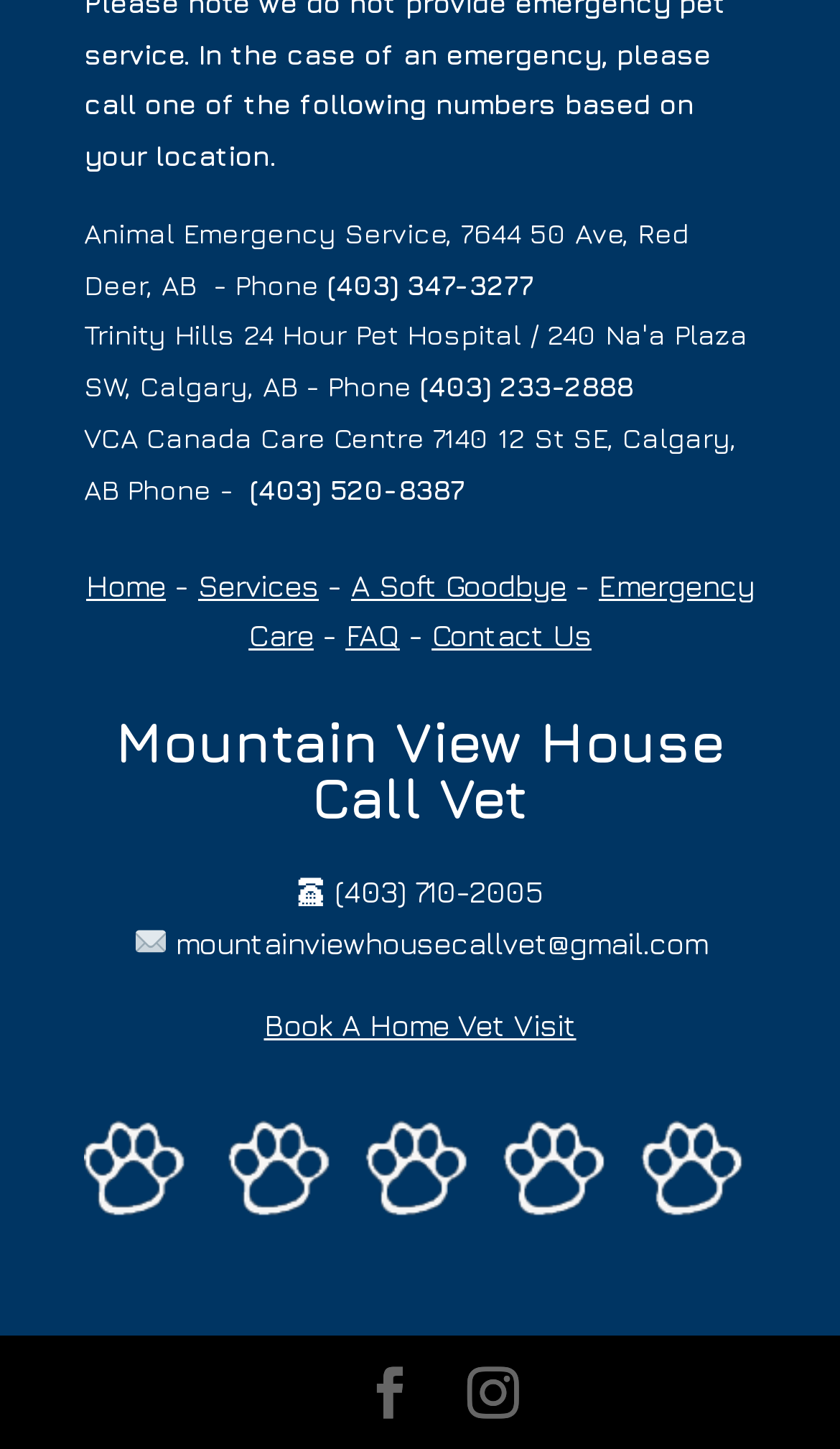How many links are there in the navigation menu?
Provide an in-depth and detailed explanation in response to the question.

The navigation menu contains links to 'Home', 'Services', 'A Soft Goodbye', 'Emergency Care', 'FAQ', and 'Contact Us', which makes a total of 6 links.